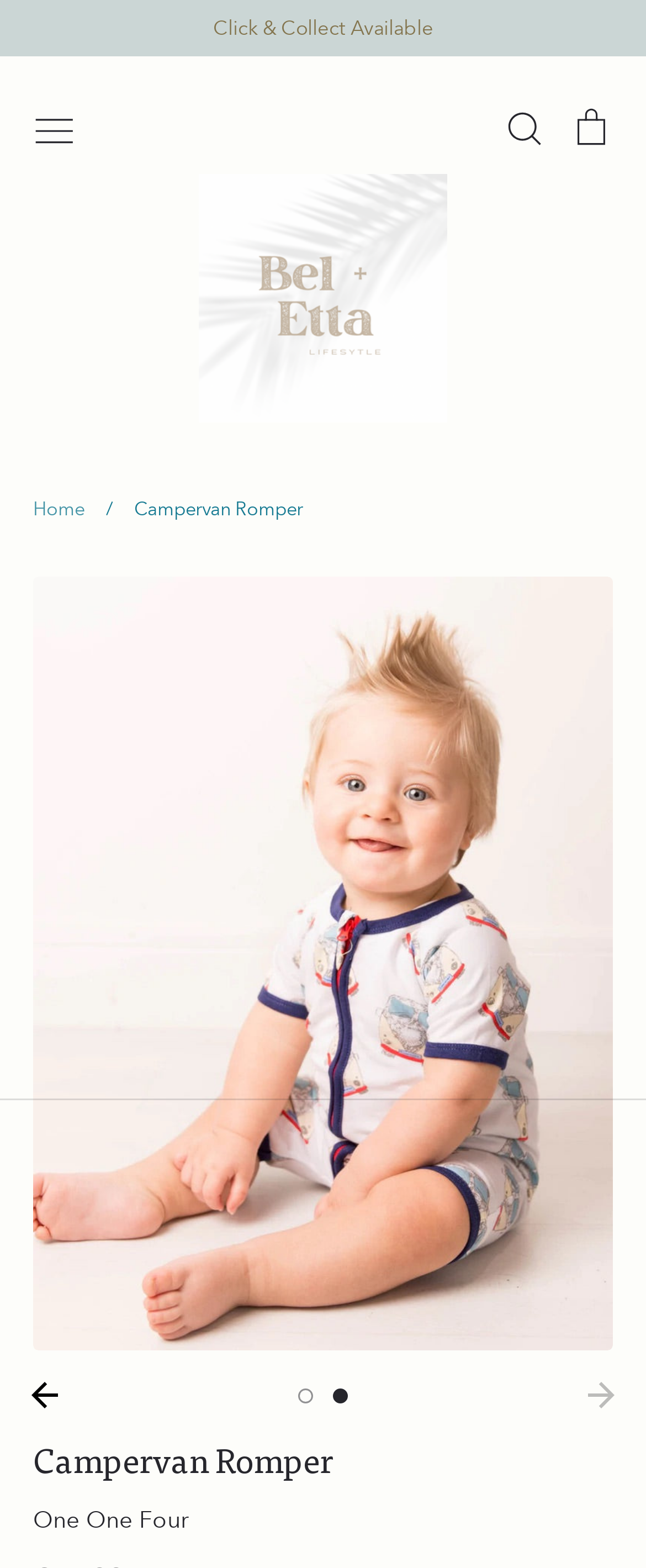Please give a one-word or short phrase response to the following question: 
How many navigation links are there?

3